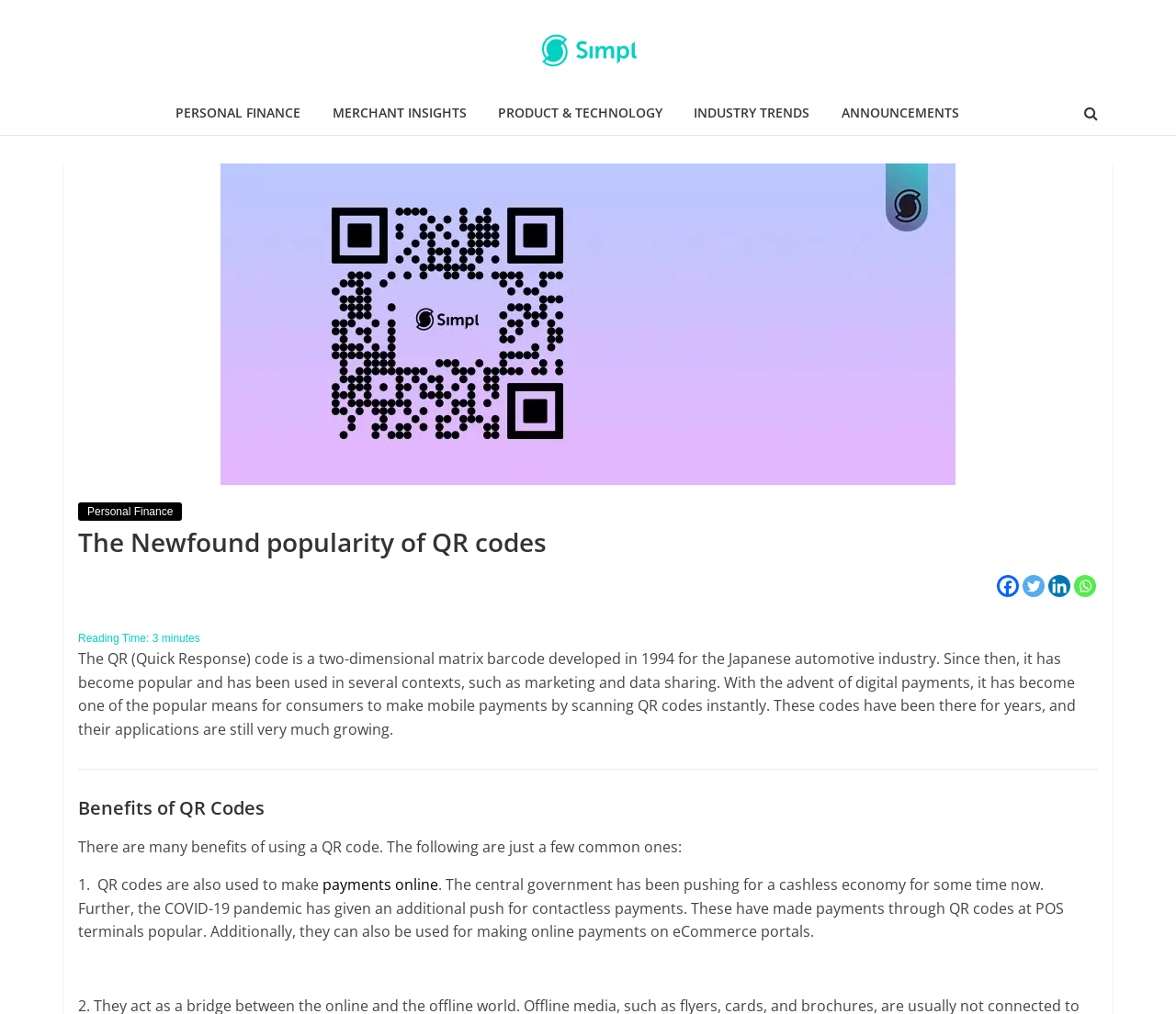Determine the bounding box coordinates of the area to click in order to meet this instruction: "Read about making payments online".

[0.274, 0.862, 0.373, 0.882]